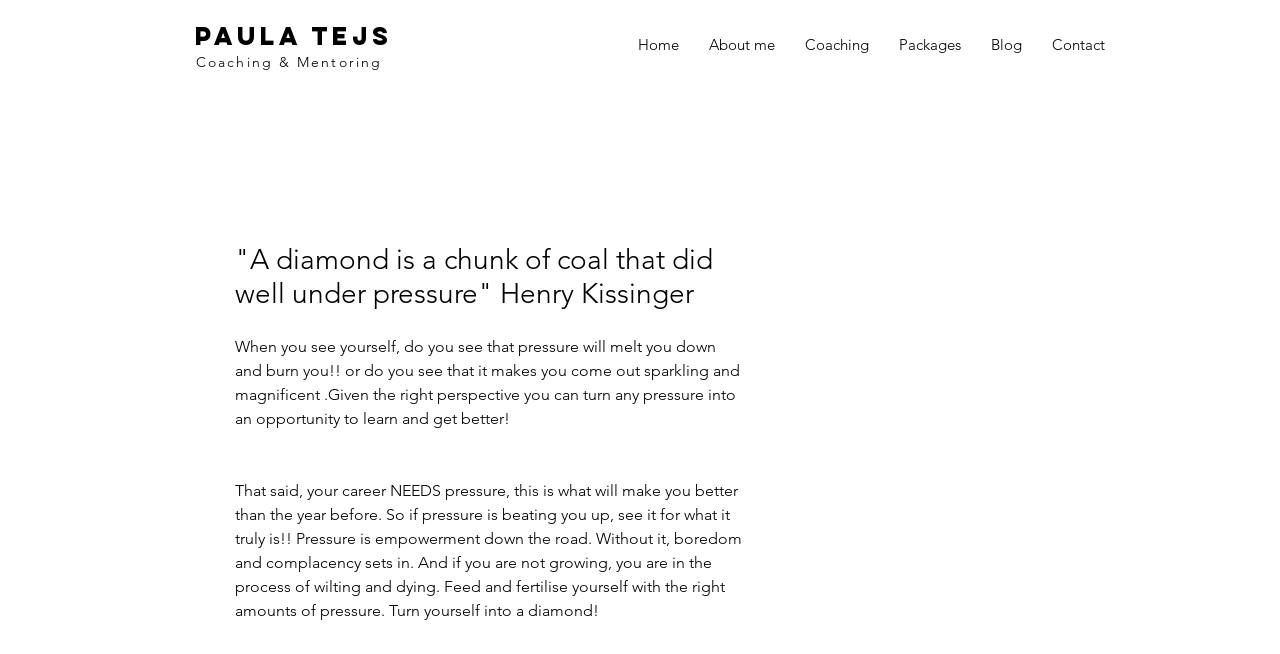What is the consequence of not growing?
Analyze the screenshot and provide a detailed answer to the question.

According to the webpage, if an individual is not growing, they will experience boredom and complacency, which can ultimately lead to wilting and dying, emphasizing the importance of continuous growth and self-improvement.